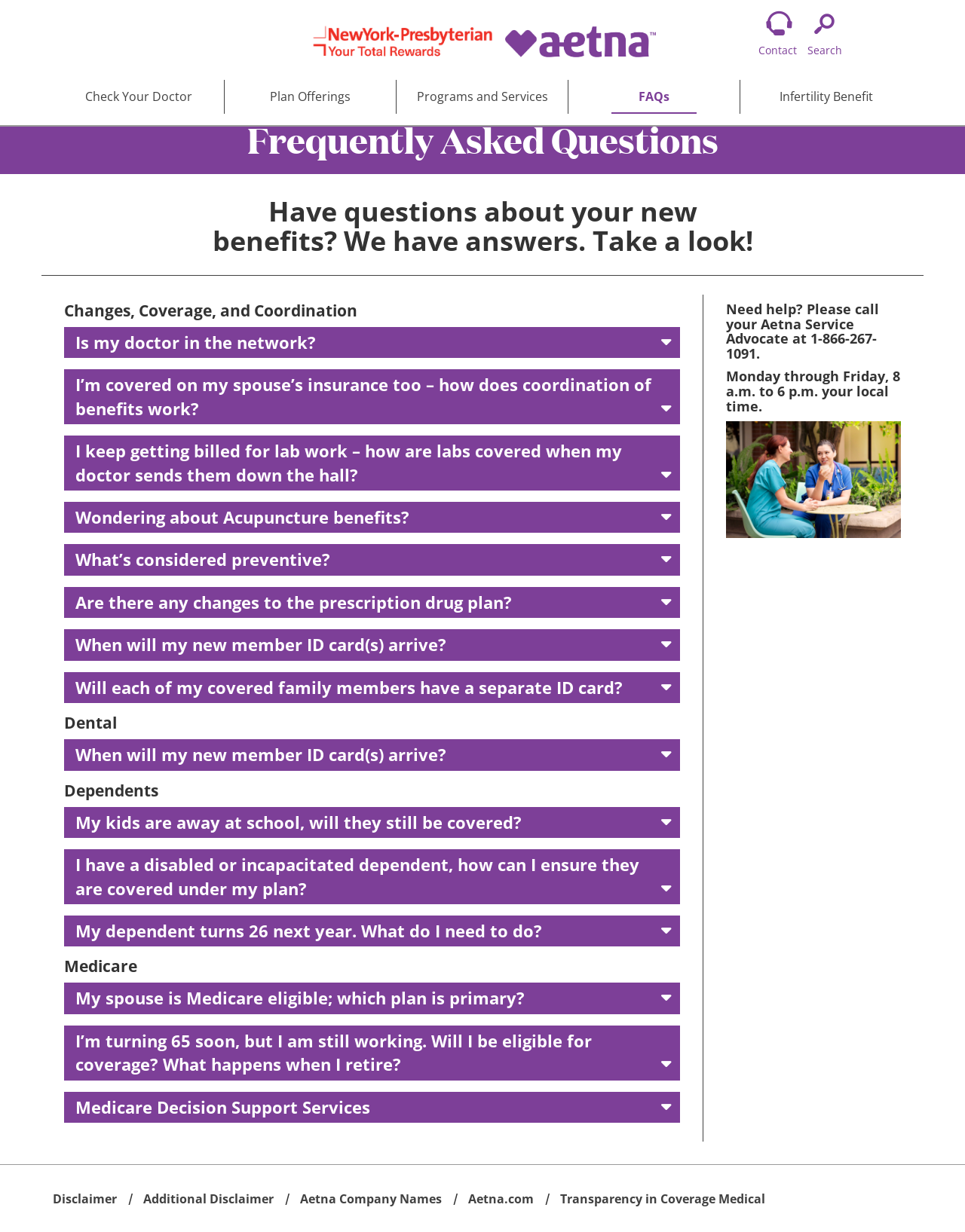Find the bounding box coordinates of the element's region that should be clicked in order to follow the given instruction: "Click the 'Contact' link". The coordinates should consist of four float numbers between 0 and 1, i.e., [left, top, right, bottom].

[0.786, 0.009, 0.83, 0.048]